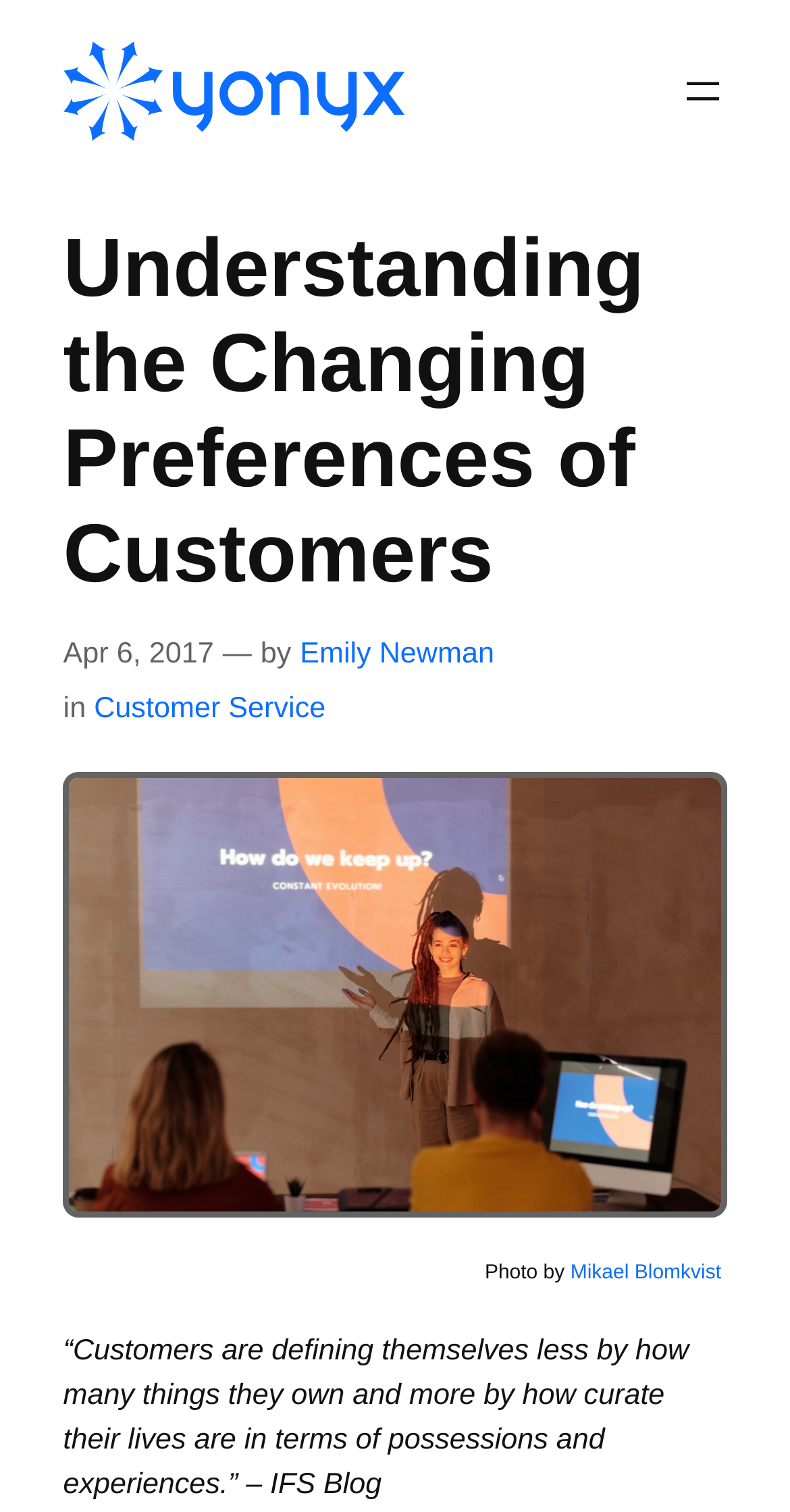Using the information in the image, give a comprehensive answer to the question: 
Who is the author of the article?

I found the author of the article by looking at the static text 'by' and the link next to it, which has the text 'Emily Newman'.